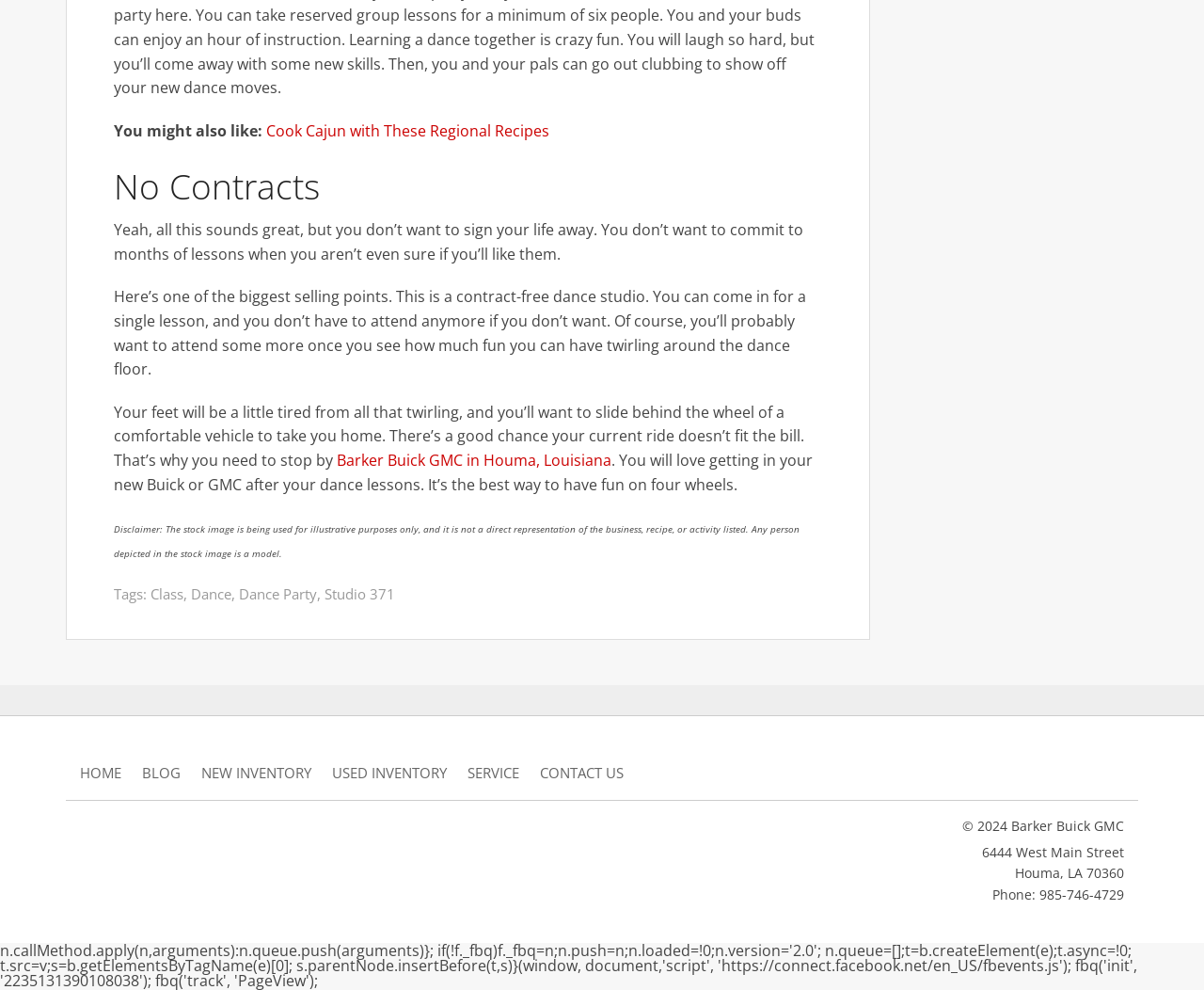Identify the bounding box coordinates of the part that should be clicked to carry out this instruction: "Go to 'HOME'".

[0.066, 0.769, 0.101, 0.792]